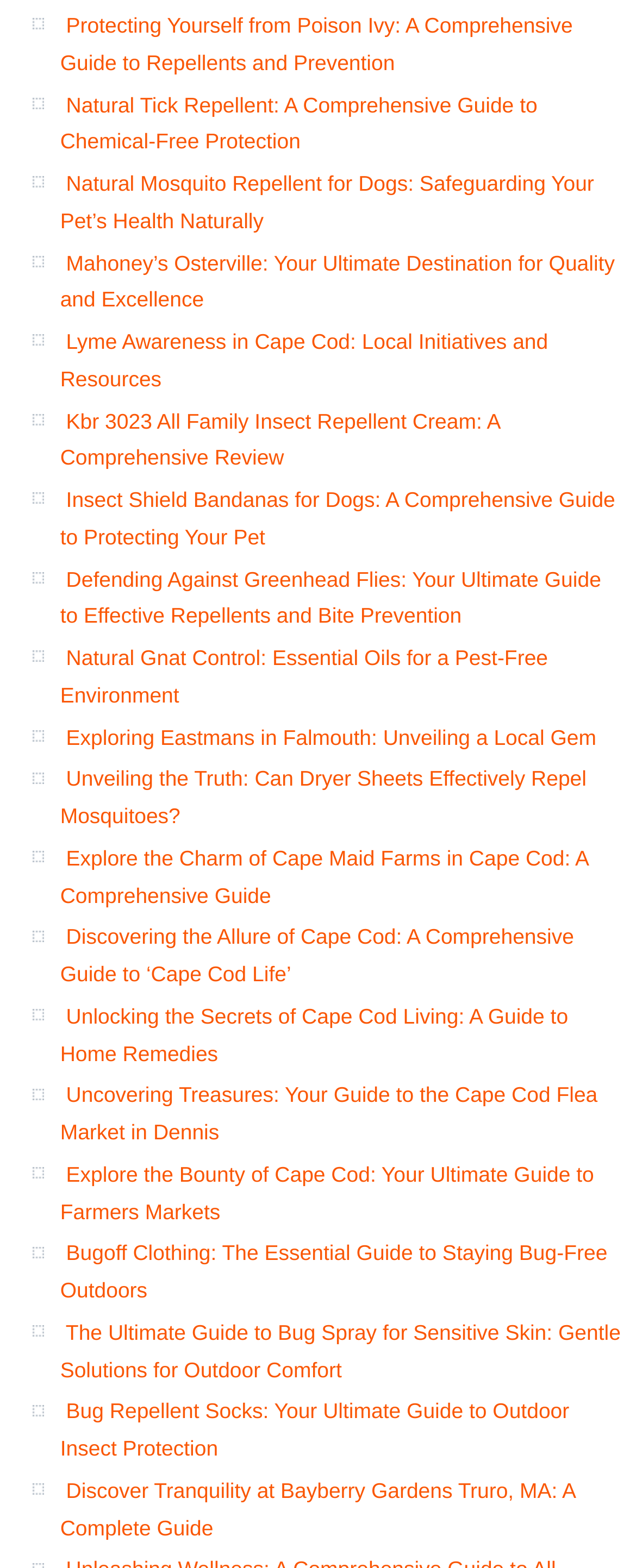Specify the bounding box coordinates for the region that must be clicked to perform the given instruction: "Unlock the secrets of Cape Cod living".

[0.095, 0.64, 0.893, 0.68]